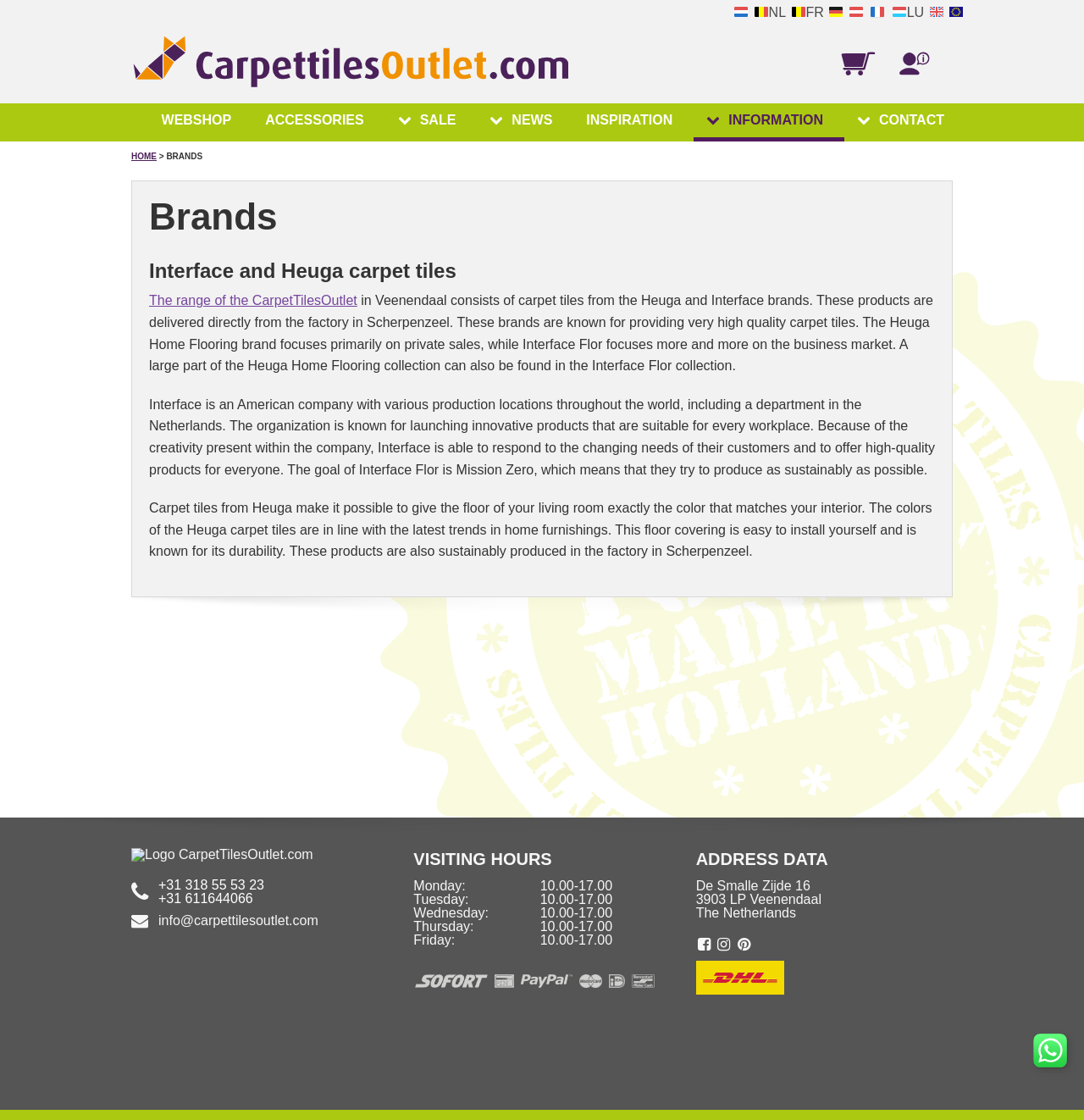Can you look at the image and give a comprehensive answer to the question:
What is the shipping method used?

The shipping method is mentioned at the bottom of the webpage, which is 'Our products are shipped via DHL'.